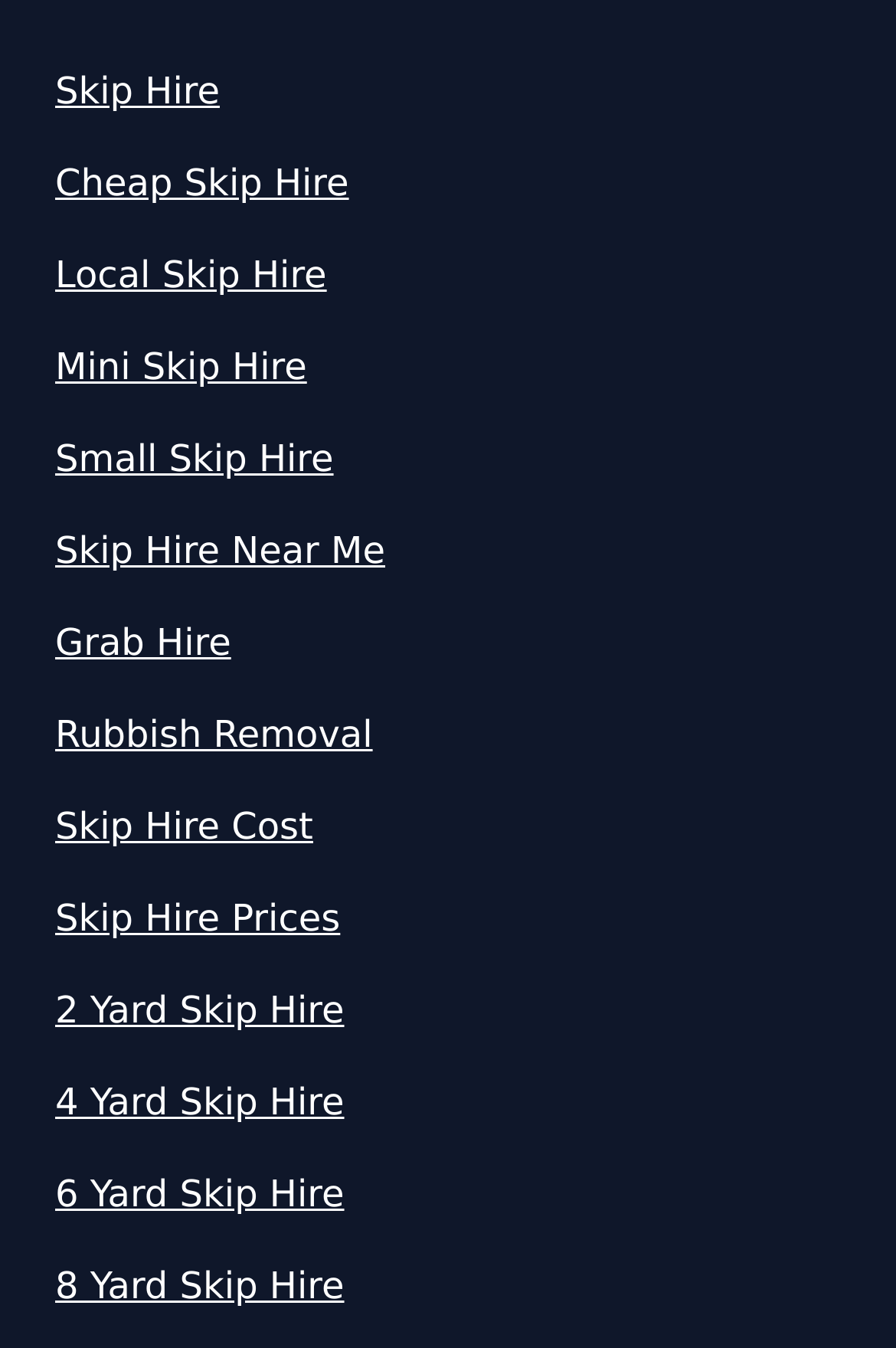Please reply to the following question using a single word or phrase: 
How many yard skip hire options are available?

4